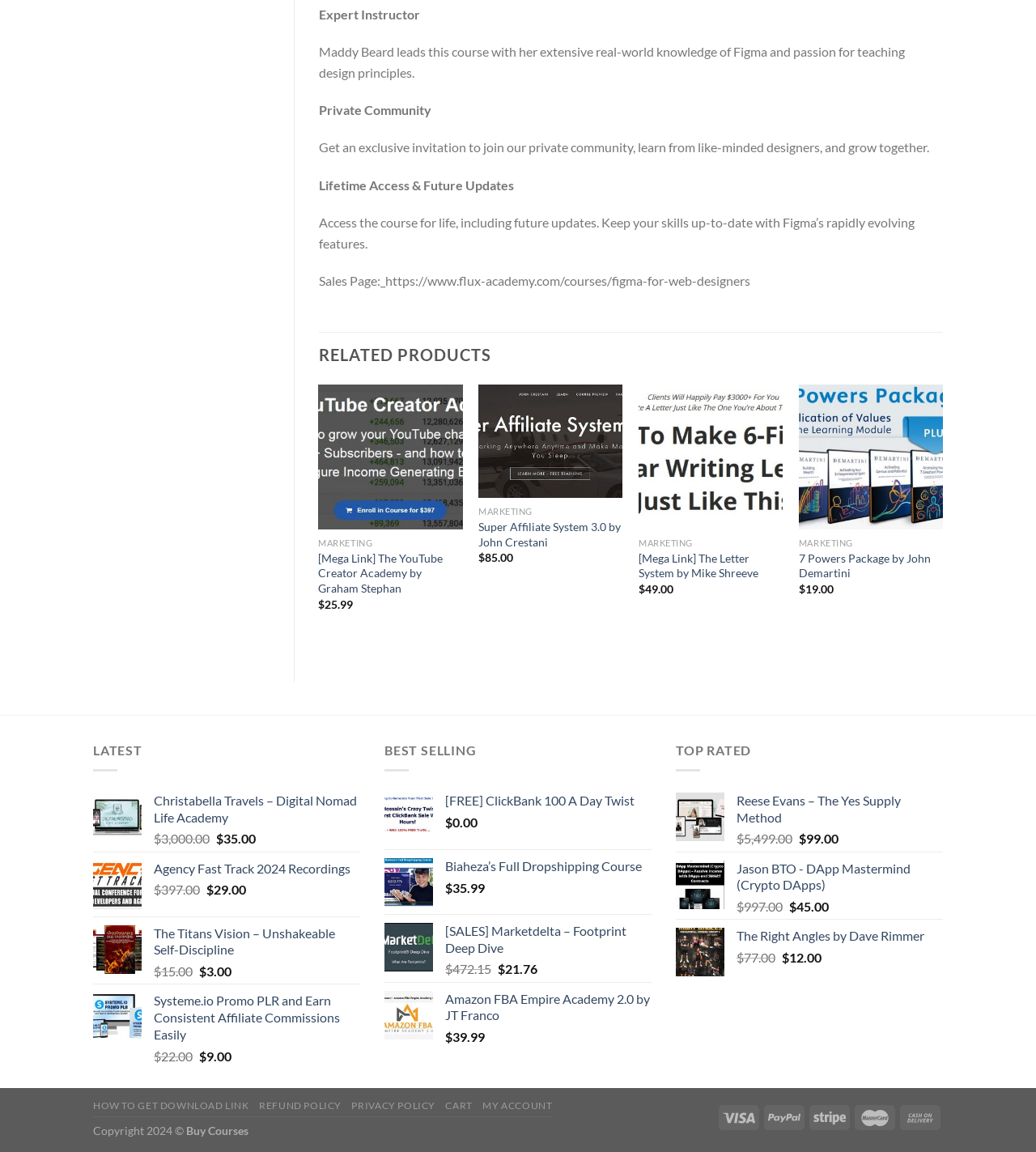Please find the bounding box coordinates of the element that you should click to achieve the following instruction: "Click the QUICK VIEW button for The Letter System". The coordinates should be presented as four float numbers between 0 and 1: [left, top, right, bottom].

[0.616, 0.46, 0.756, 0.484]